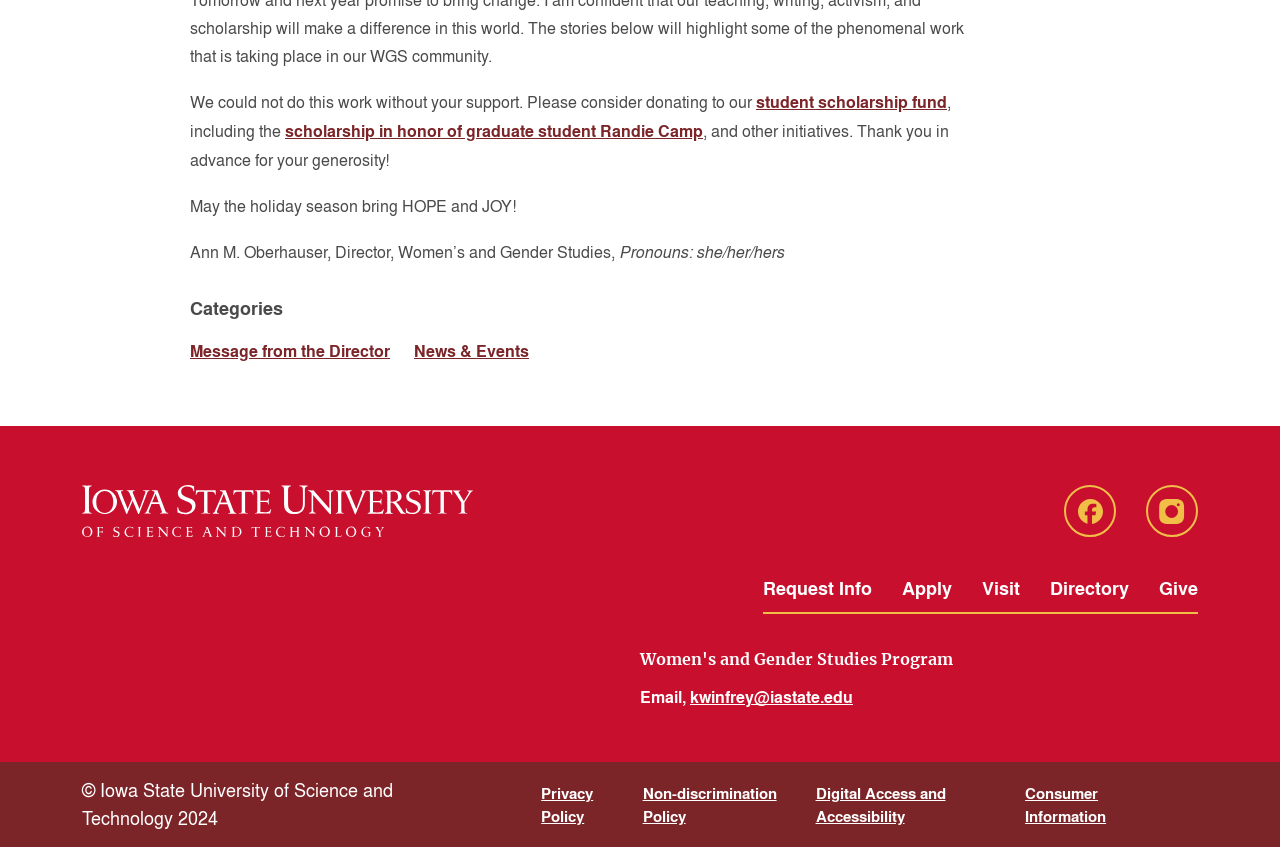Please give a concise answer to this question using a single word or phrase: 
What is the year of the copyright?

2024